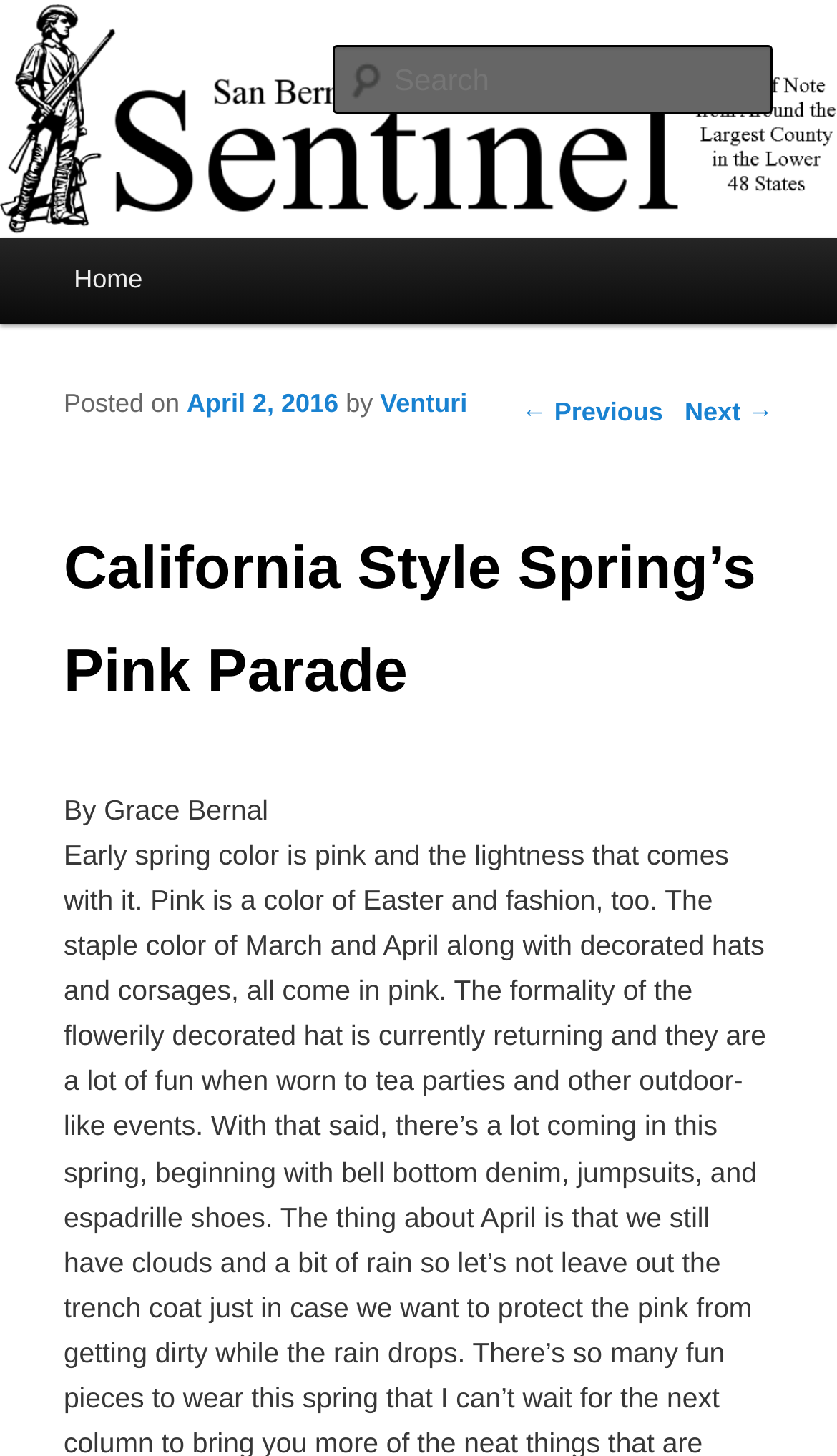Find the bounding box coordinates for the element that must be clicked to complete the instruction: "search for something". The coordinates should be four float numbers between 0 and 1, indicated as [left, top, right, bottom].

[0.396, 0.031, 0.924, 0.078]